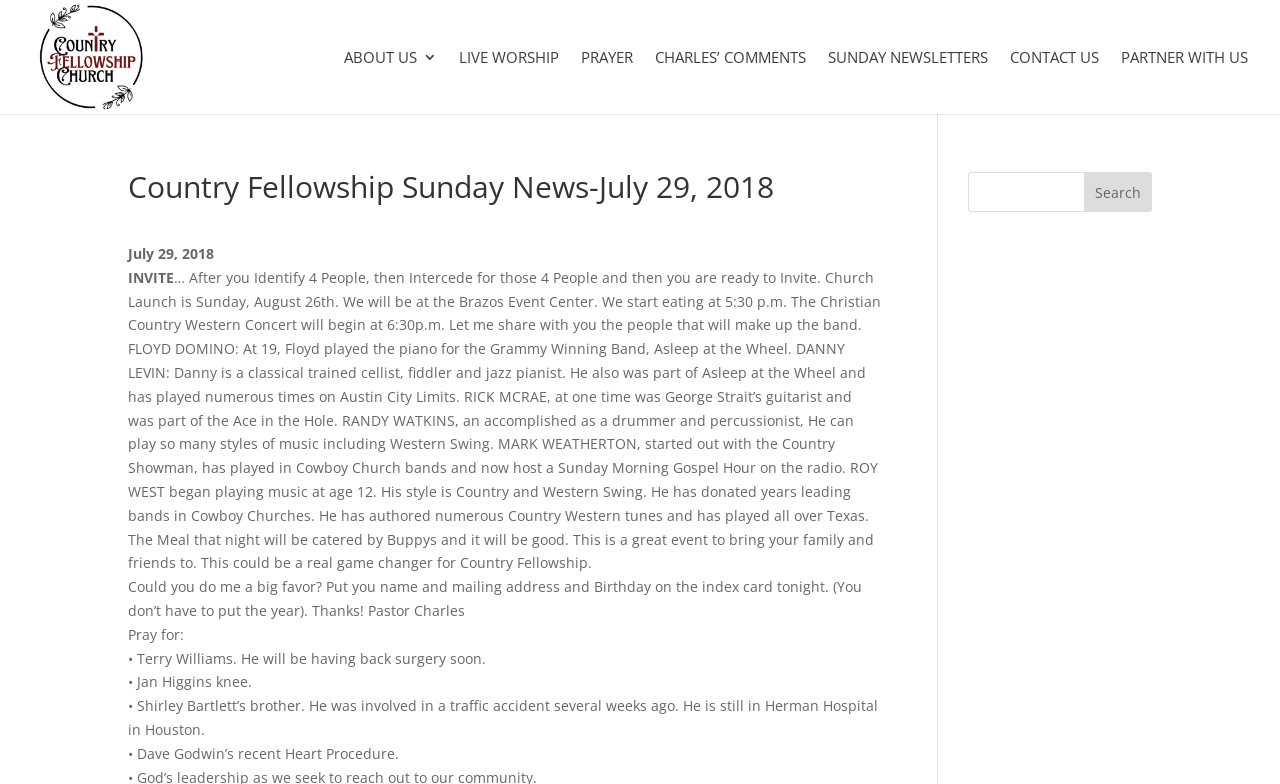Please determine the bounding box coordinates for the element that should be clicked to follow these instructions: "Click the 'CONTACT US' link".

[0.789, 0.064, 0.859, 0.145]